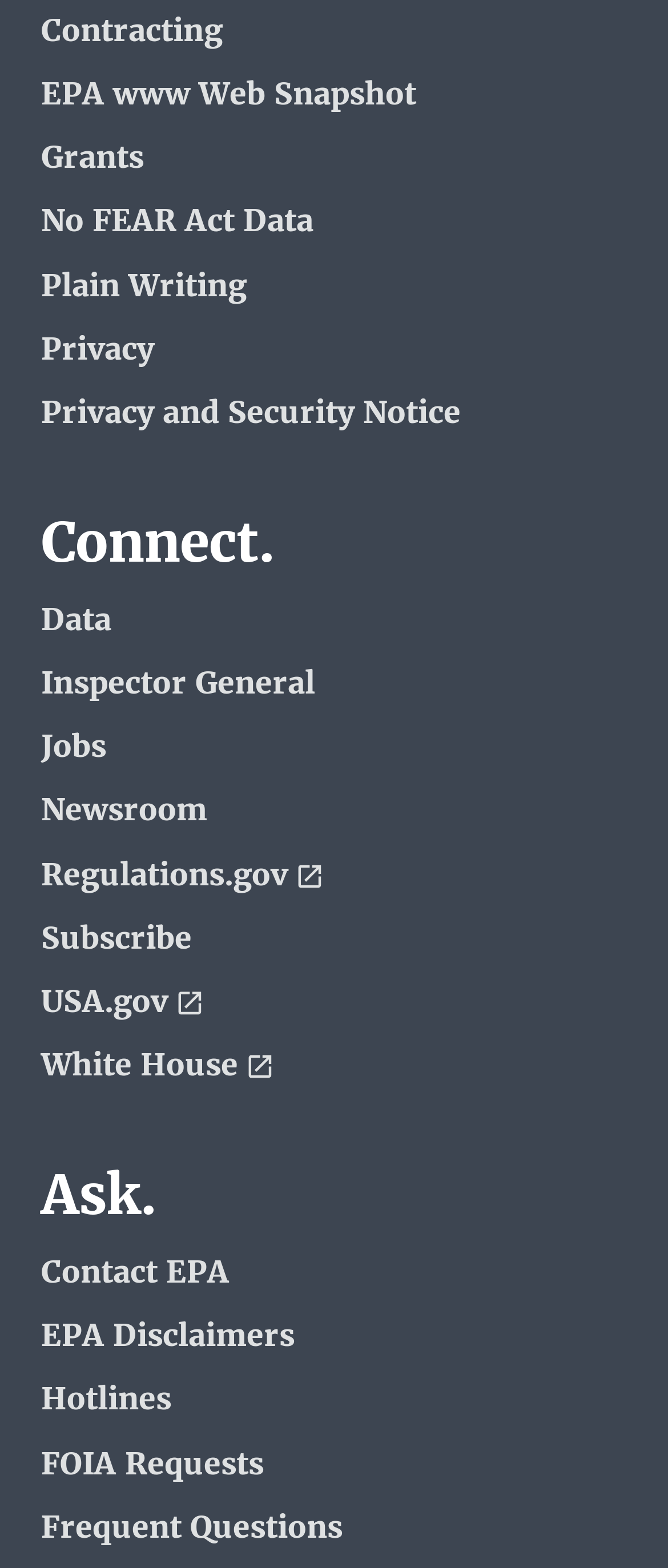Please locate the bounding box coordinates of the region I need to click to follow this instruction: "Click on Contracting".

[0.062, 0.009, 0.69, 0.032]